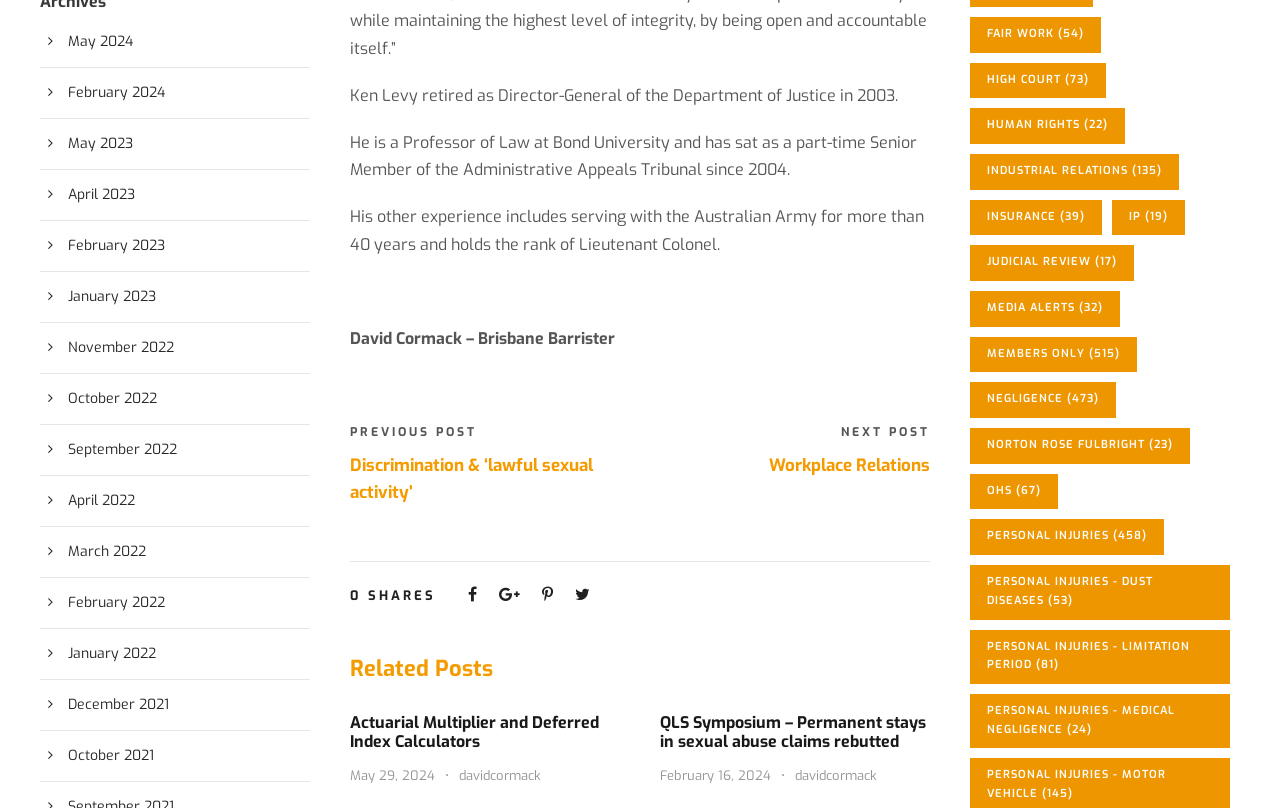How many items are in the 'Personal Injuries' category?
Based on the screenshot, provide your answer in one word or phrase.

458